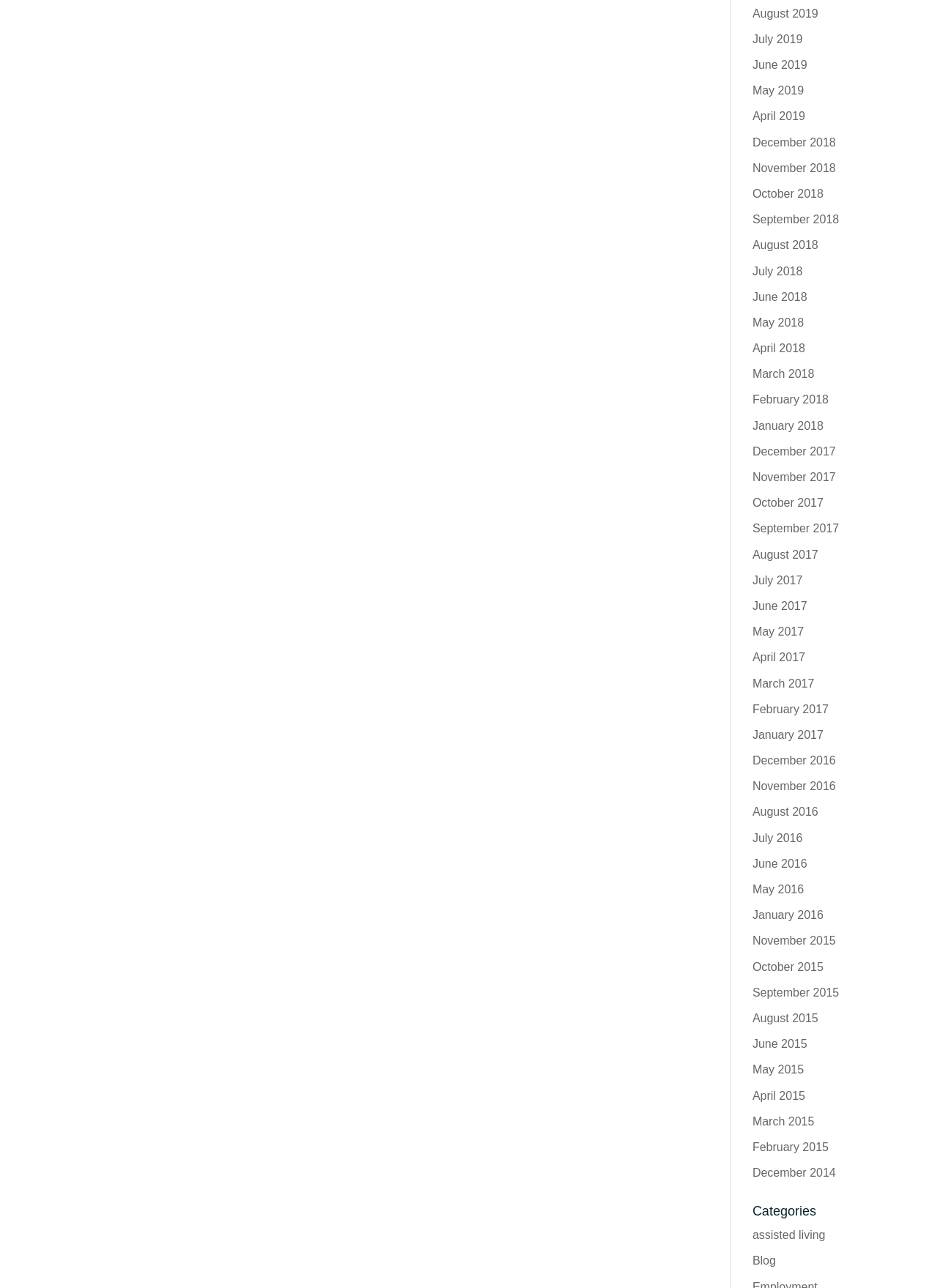Find the bounding box coordinates of the area that needs to be clicked in order to achieve the following instruction: "View August 2019 archives". The coordinates should be specified as four float numbers between 0 and 1, i.e., [left, top, right, bottom].

[0.803, 0.005, 0.873, 0.015]